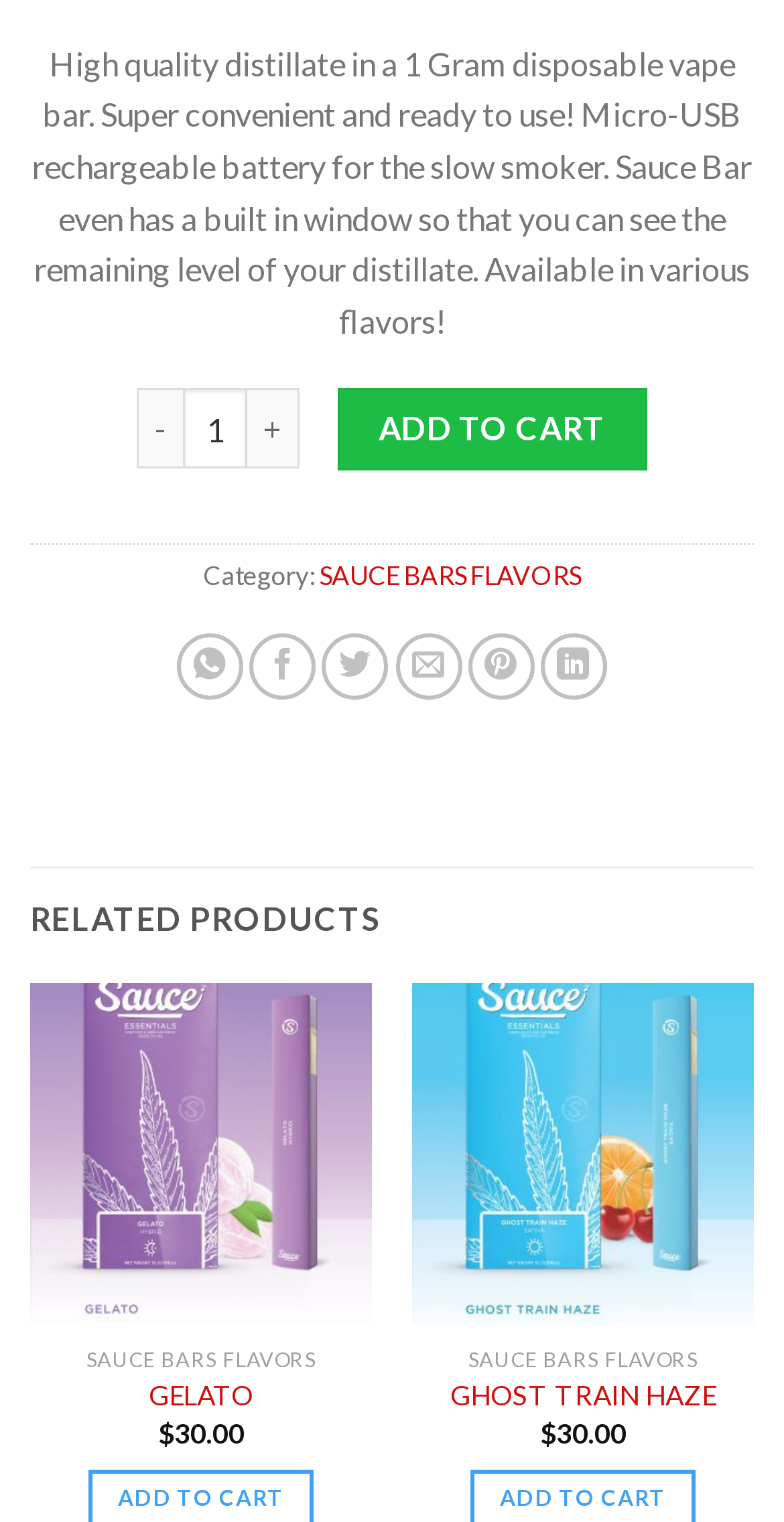Based on the image, provide a detailed response to the question:
What is the price of the product?

The price is mentioned in the StaticText element, which displays the price as '$30.00'.